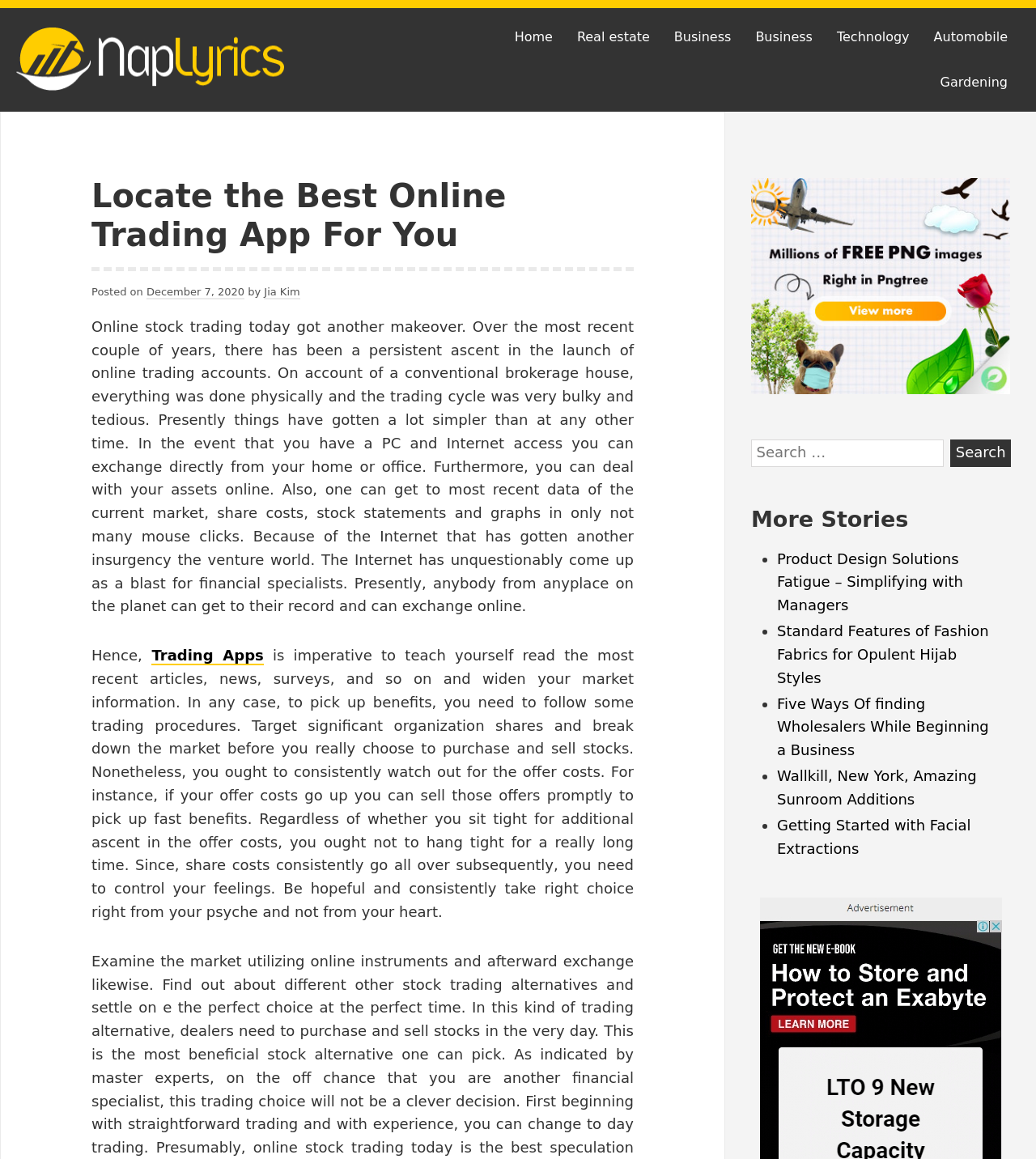Specify the bounding box coordinates of the element's area that should be clicked to execute the given instruction: "Write a review". The coordinates should be four float numbers between 0 and 1, i.e., [left, top, right, bottom].

None